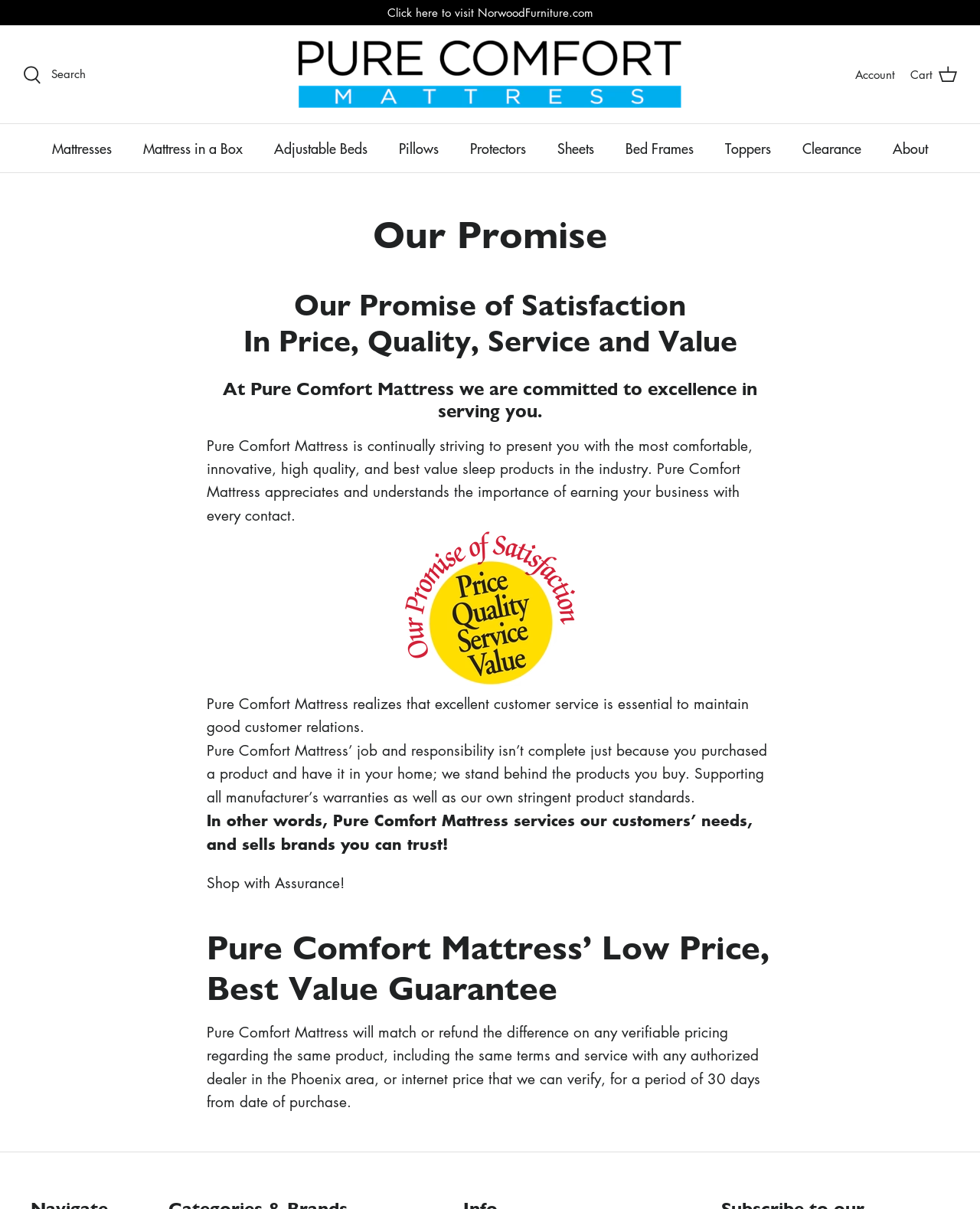Generate a thorough description of the webpage.

The webpage is about Pure Comfort Mattress store's promise of satisfaction in quality, price, value, and service. At the top, there is a navigation menu with links to "Mattresses", "Mattress in a Box", "Adjustable Beds", "Pillows", "Protectors", "Sheets", "Bed Frames", "Toppers", "Clearance", and "About". 

On the top right, there are links to "Search", "Pure Comfort", "Account", and "Cart" with a small image of a cart. Below the navigation menu, there is a heading "Our Promise" followed by a subheading "Our Promise of Satisfaction In Price, Quality, Service and Value". 

The main content of the page is divided into sections. The first section describes Pure Comfort Mattress's commitment to excellence in serving customers, highlighting their efforts to provide comfortable, innovative, high-quality, and best-value sleep products. 

The second section emphasizes the importance of excellent customer service, stating that Pure Comfort Mattress stands behind the products they sell and supports all manufacturer's warranties. 

The third section is about shopping with assurance, with a heading "Pure Comfort Mattress’ Low Price, Best Value Guarantee" that explains their price matching policy. 

Throughout the page, there are no images except for two small icons, one for the search link and another for the cart link.